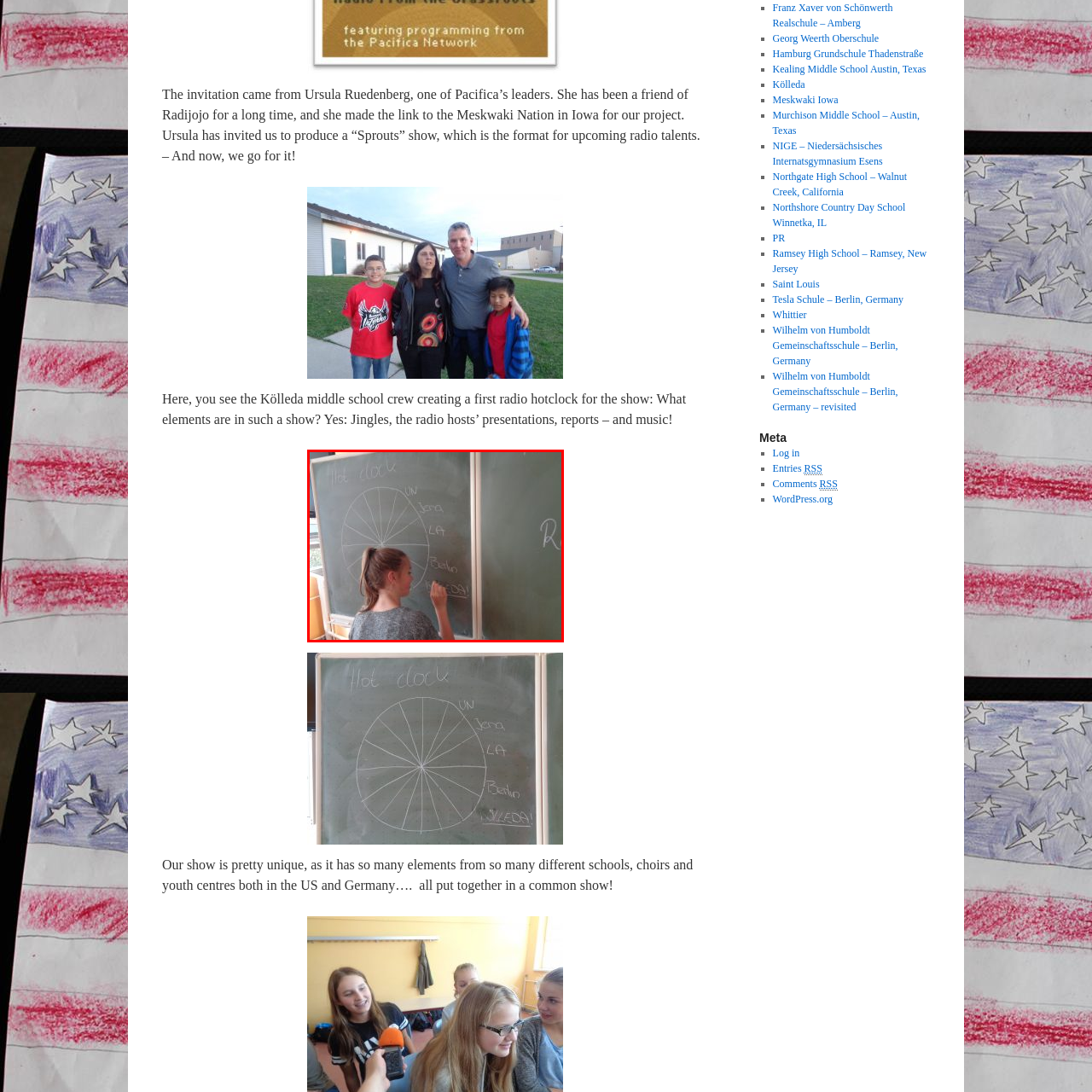Pay special attention to the segment of the image inside the red box and offer a detailed answer to the question that follows, based on what you see: What is the atmosphere of the classroom?

The caption captures a moment of collaborative learning, as the classroom setting promotes hands-on exploration and the building of new skills in radio production, suggesting a supportive and interactive learning environment.